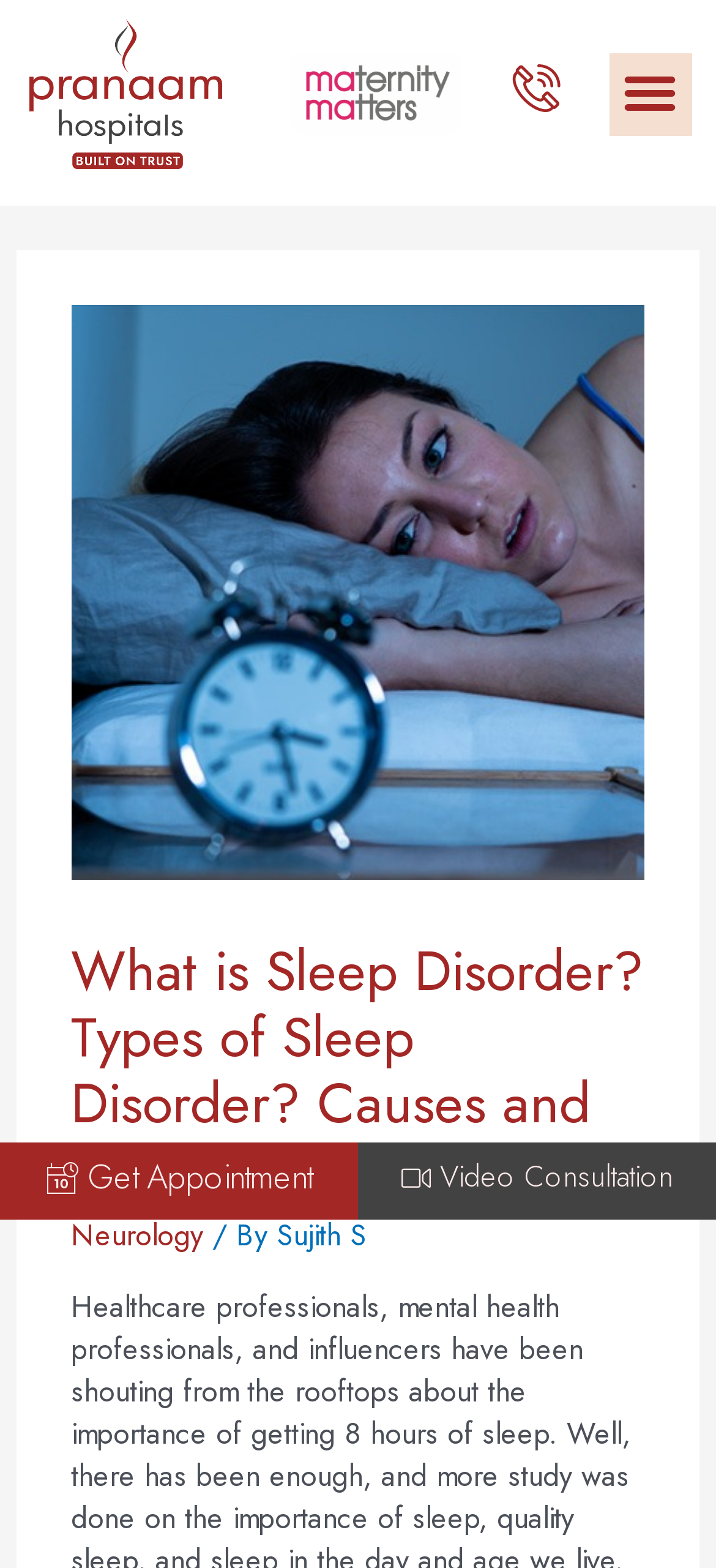Provide the bounding box coordinates of the HTML element this sentence describes: "Neurology". The bounding box coordinates consist of four float numbers between 0 and 1, i.e., [left, top, right, bottom].

[0.099, 0.775, 0.284, 0.802]